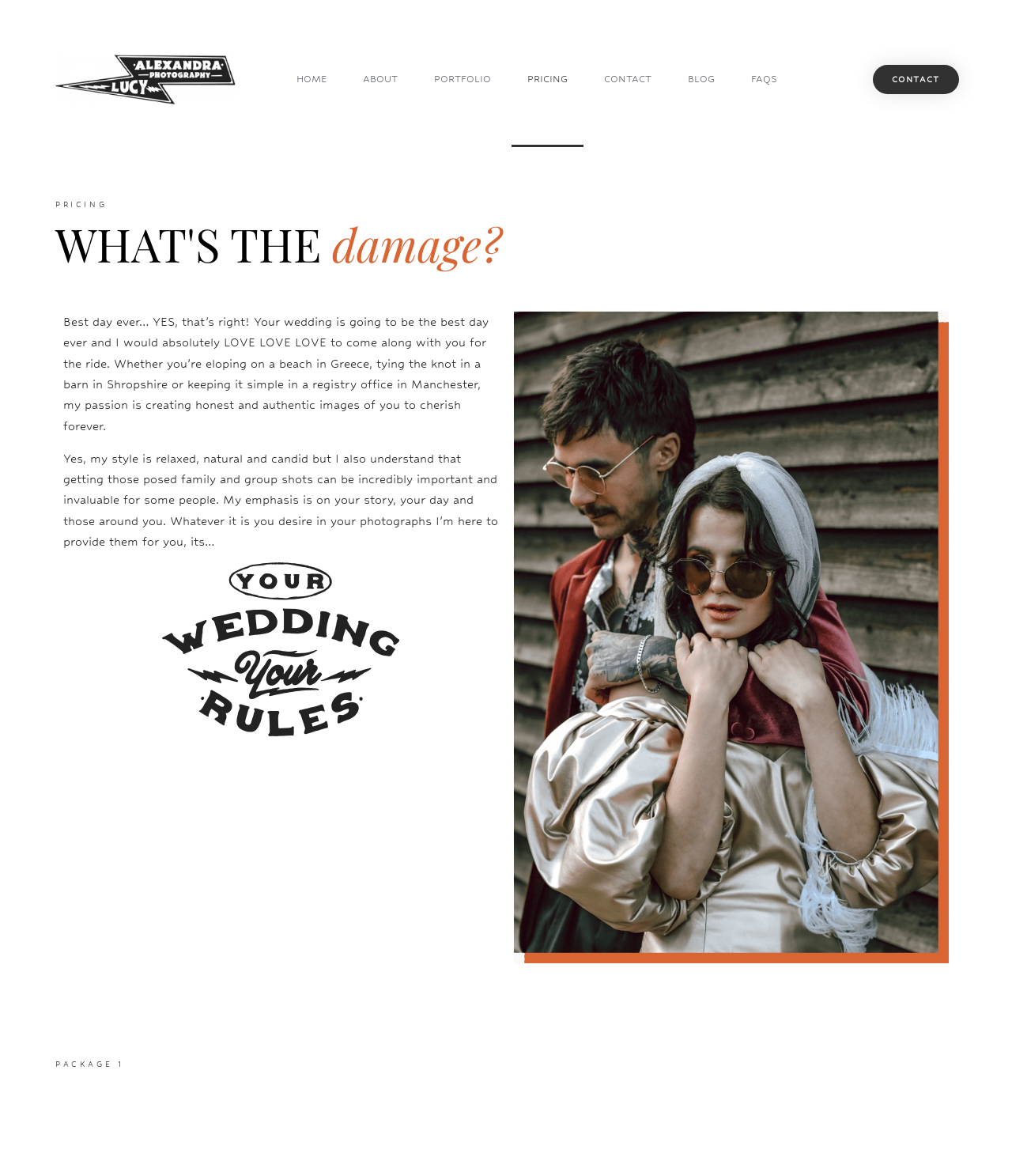What is the first menu item? Using the information from the screenshot, answer with a single word or phrase.

HOME